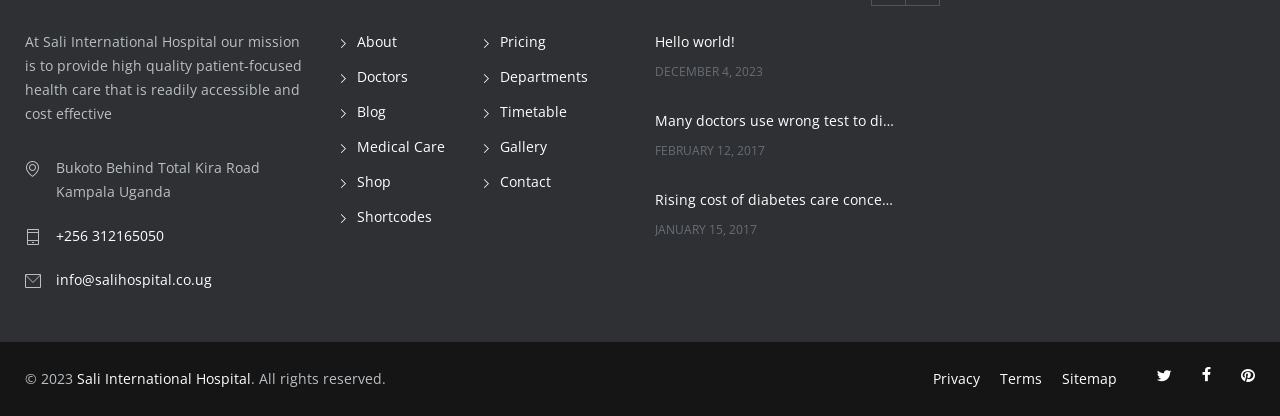Please specify the bounding box coordinates for the clickable region that will help you carry out the instruction: "Check the hospital's contact information".

[0.377, 0.413, 0.43, 0.459]